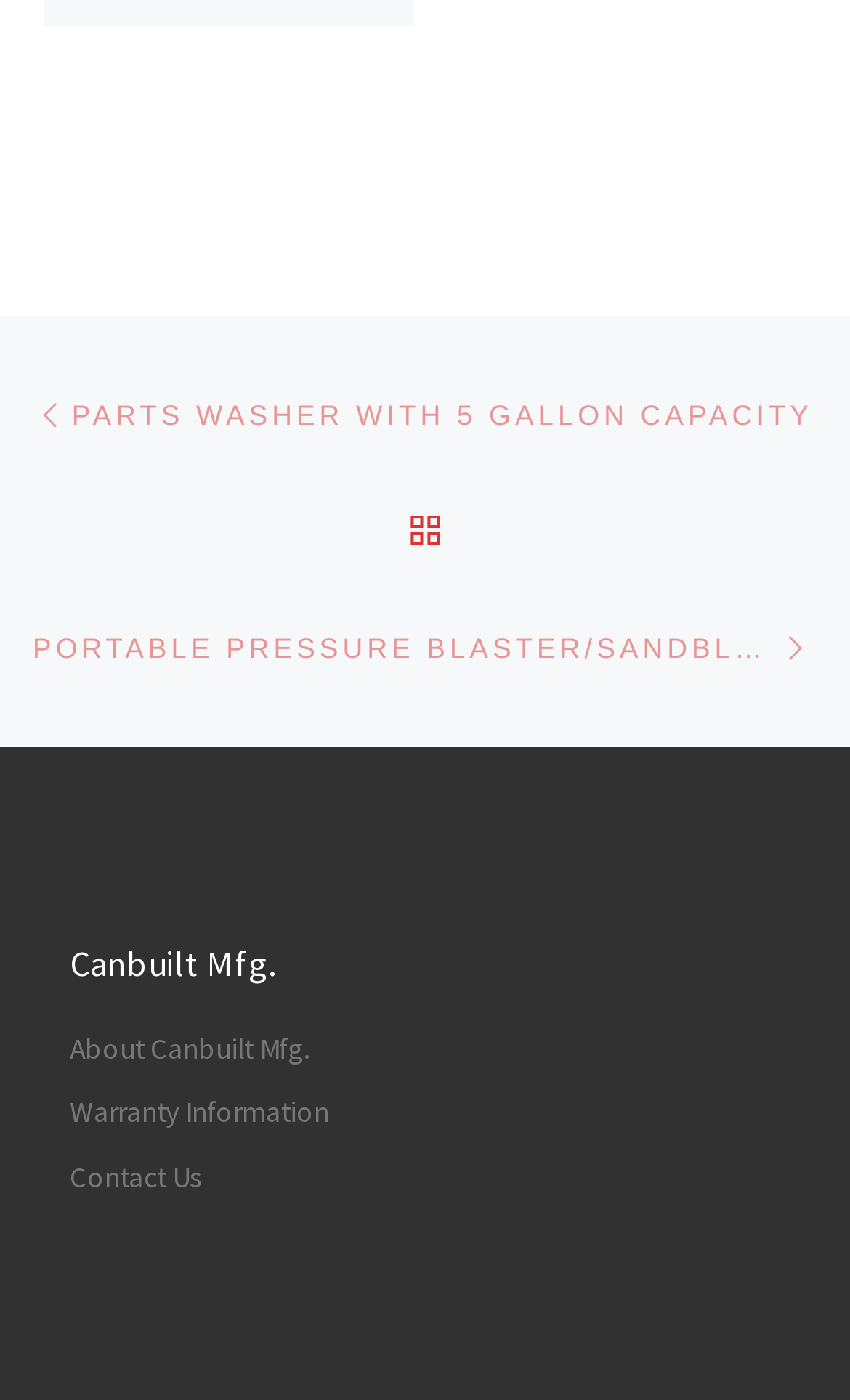Please reply with a single word or brief phrase to the question: 
How many links are there under 'Canbuilt Mfg.'?

3